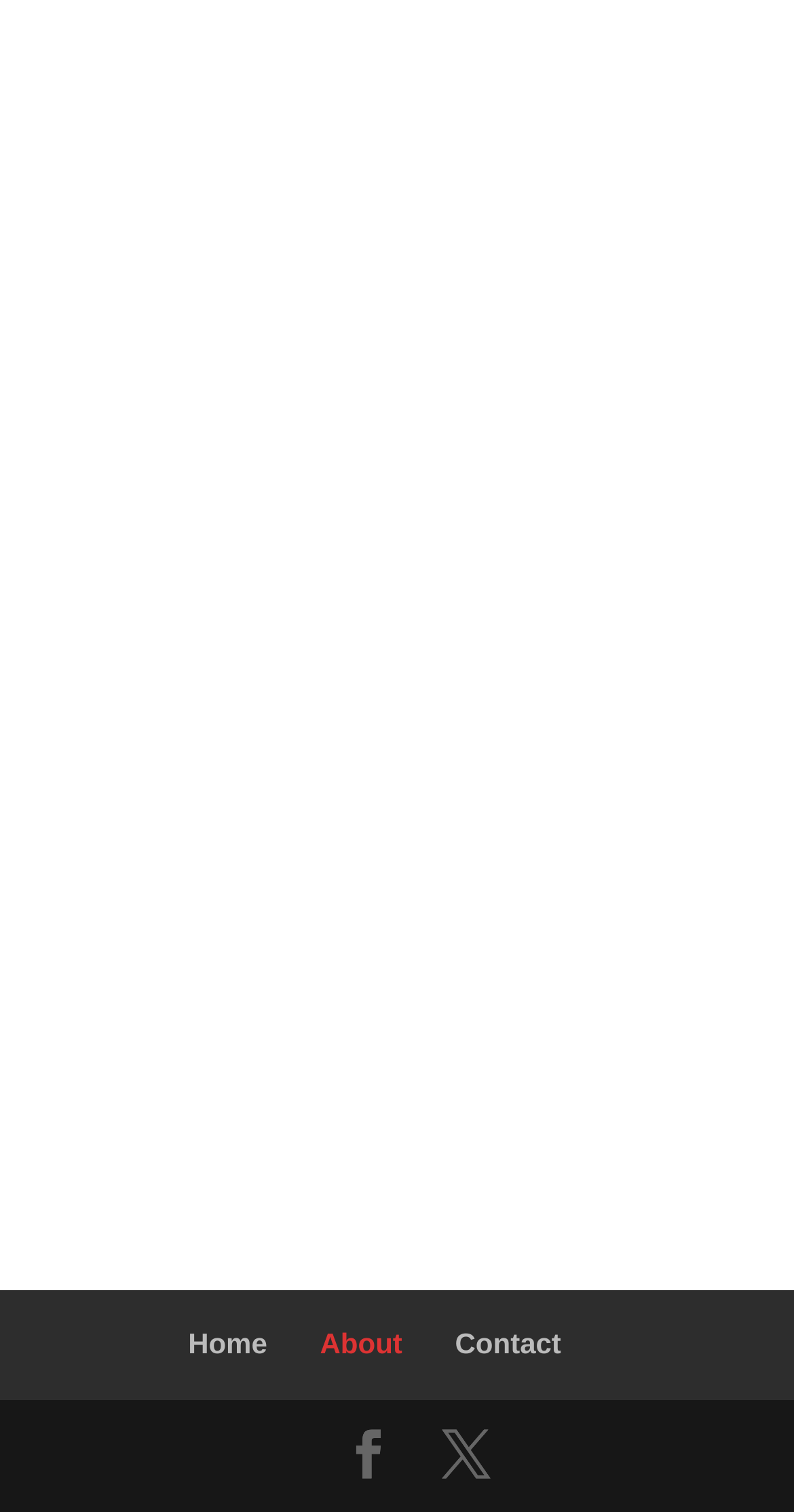What is the purpose of the links at the top?
With the help of the image, please provide a detailed response to the question.

The links at the top of the webpage, including 'Cervera Real Estate E-flyer', 'Coldwell Banker REal Estate Ad', and 'Obregon Insurance Mailer', suggest that the webpage is related to real estate and insurance services. These links may lead to specific pages or websites providing more information about these services.